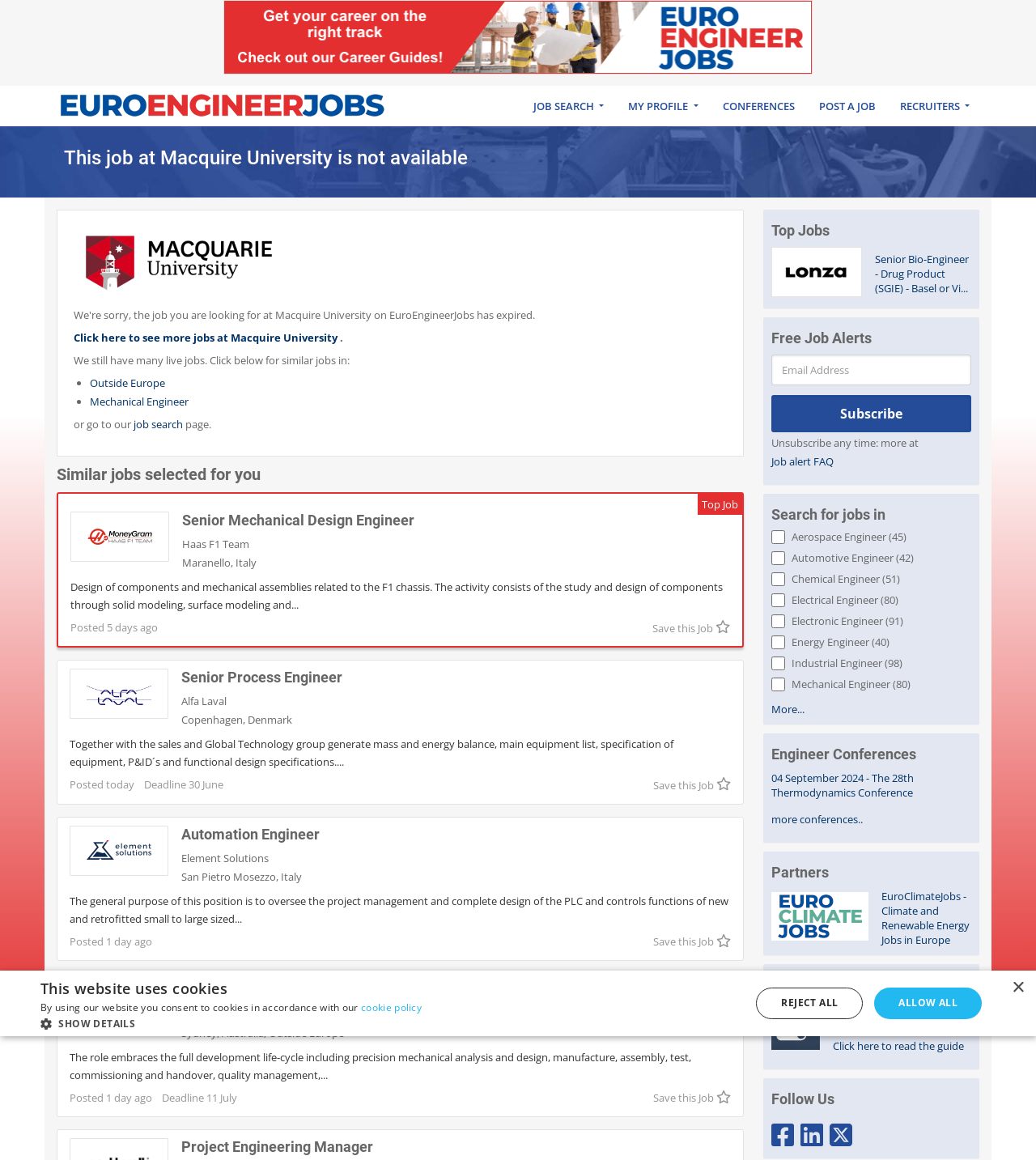Offer a detailed account of what is visible on the webpage.

This webpage is a job search platform, specifically showcasing a Senior Mechanical Engineer position at Macquarie University in Sydney, Australia. At the top of the page, there is a logo and a navigation menu with links to "EuroEngineerJobs Career Guides", "JOB SEARCH", "MY PROFILE", "CONFERENCES", "POST A JOB", and "RECRUITERS".

Below the navigation menu, there is a heading stating that the job at Macquarie University is not available. However, there are links to similar jobs at Macquarie University and a brief description of the job. The page also suggests searching for similar jobs in "Outside Europe" and "Mechanical Engineer" categories.

The main content of the page is a list of similar job postings, each with a heading, a brief description, and links to save the job. The job postings include "Senior Mechanical Design Engineer" at Haas F1 Team in Maranello, Italy, "Senior Process Engineer" at Alfa Laval in Copenhagen, Denmark, "Automation Engineer" at Element Solutions in San Pietro Mosezzo, Italy, and "Senior Mechanical Engineer" at Macquarie University in Sydney, Australia.

On the right side of the page, there are additional sections, including "Top Jobs", "Free Job Alerts", and "Search for jobs in". The "Free Job Alerts" section allows users to subscribe to job alerts by entering their email address. The "Search for jobs in" section provides checkboxes to filter job searches by categories such as "Aerospace Engineer", "Automotive Engineer", and "Chemical Engineer".